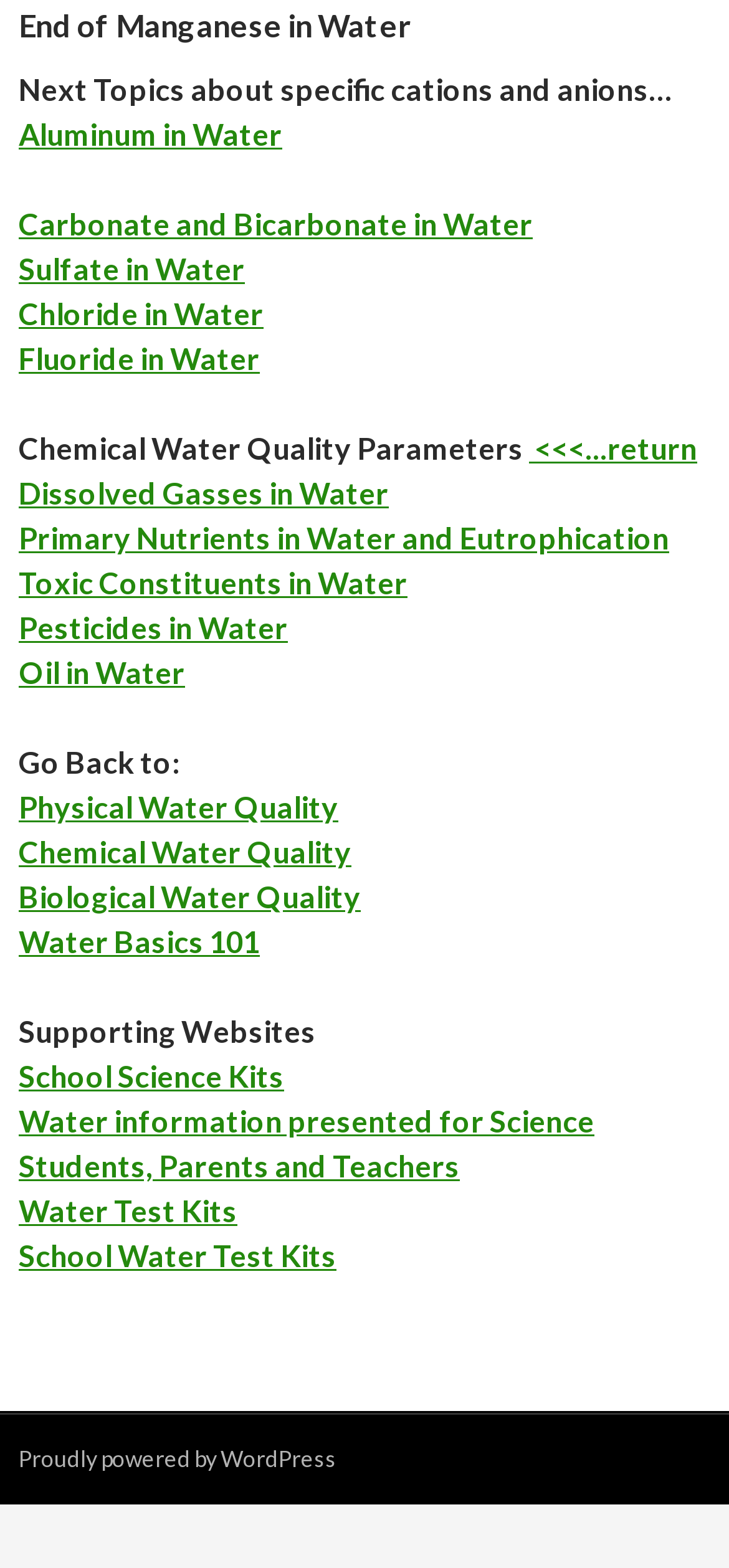Please determine the bounding box coordinates of the element's region to click for the following instruction: "Visit School Science Kits".

[0.026, 0.675, 0.39, 0.697]